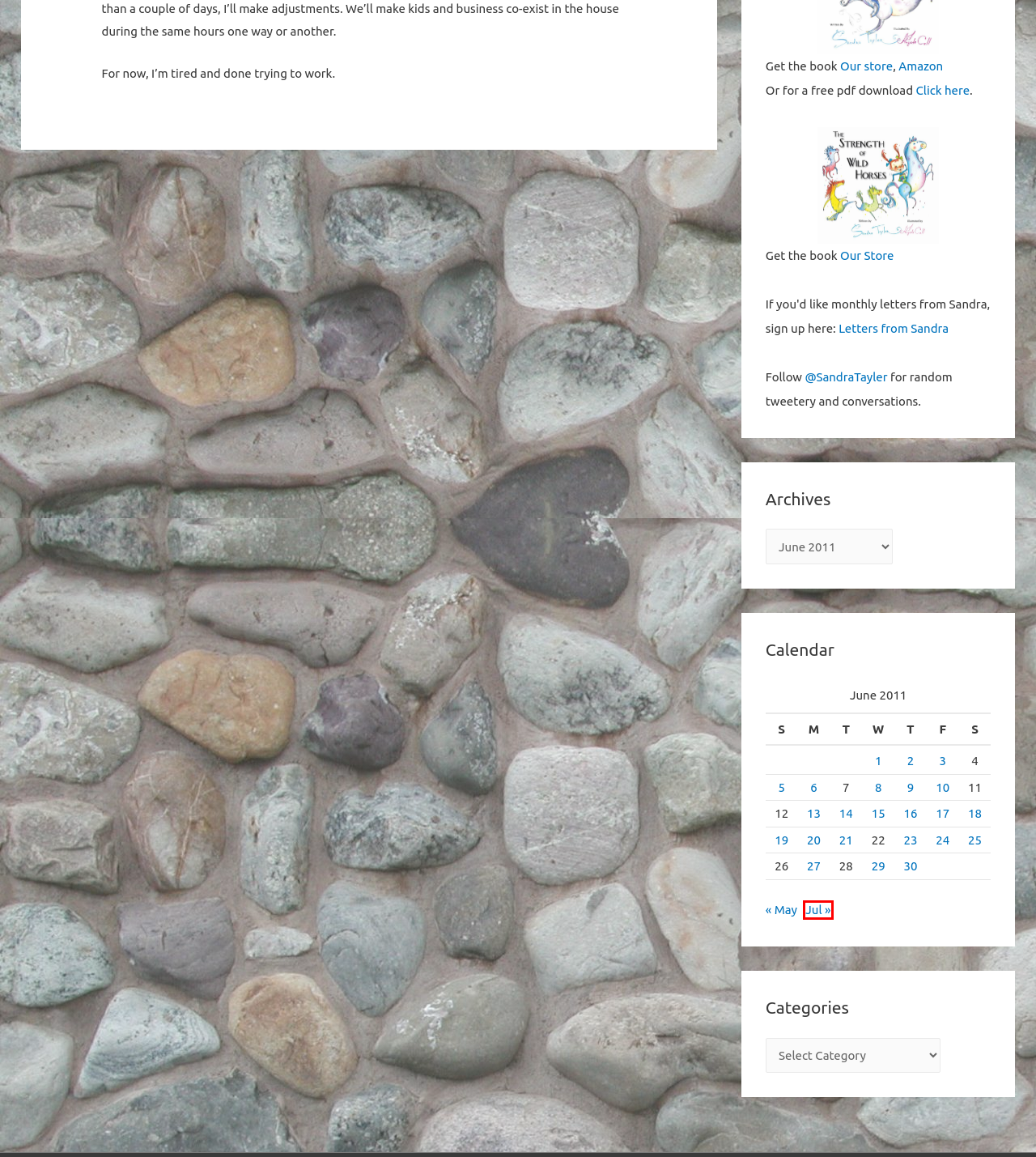Look at the screenshot of a webpage, where a red bounding box highlights an element. Select the best description that matches the new webpage after clicking the highlighted element. Here are the candidates:
A. May 2011 – One Cobble at a Time
B. July 2011 – One Cobble at a Time
C. About – Sandra Tayler
D. June 8, 2011 – One Cobble at a Time
E. Privacy Policy – One Cobble at a Time
F. Subscribe to Sandra Tayler&#039;s Newsletter – EmailOctopus
G. Amazon.com
H. Contact – Sandra Tayler

B